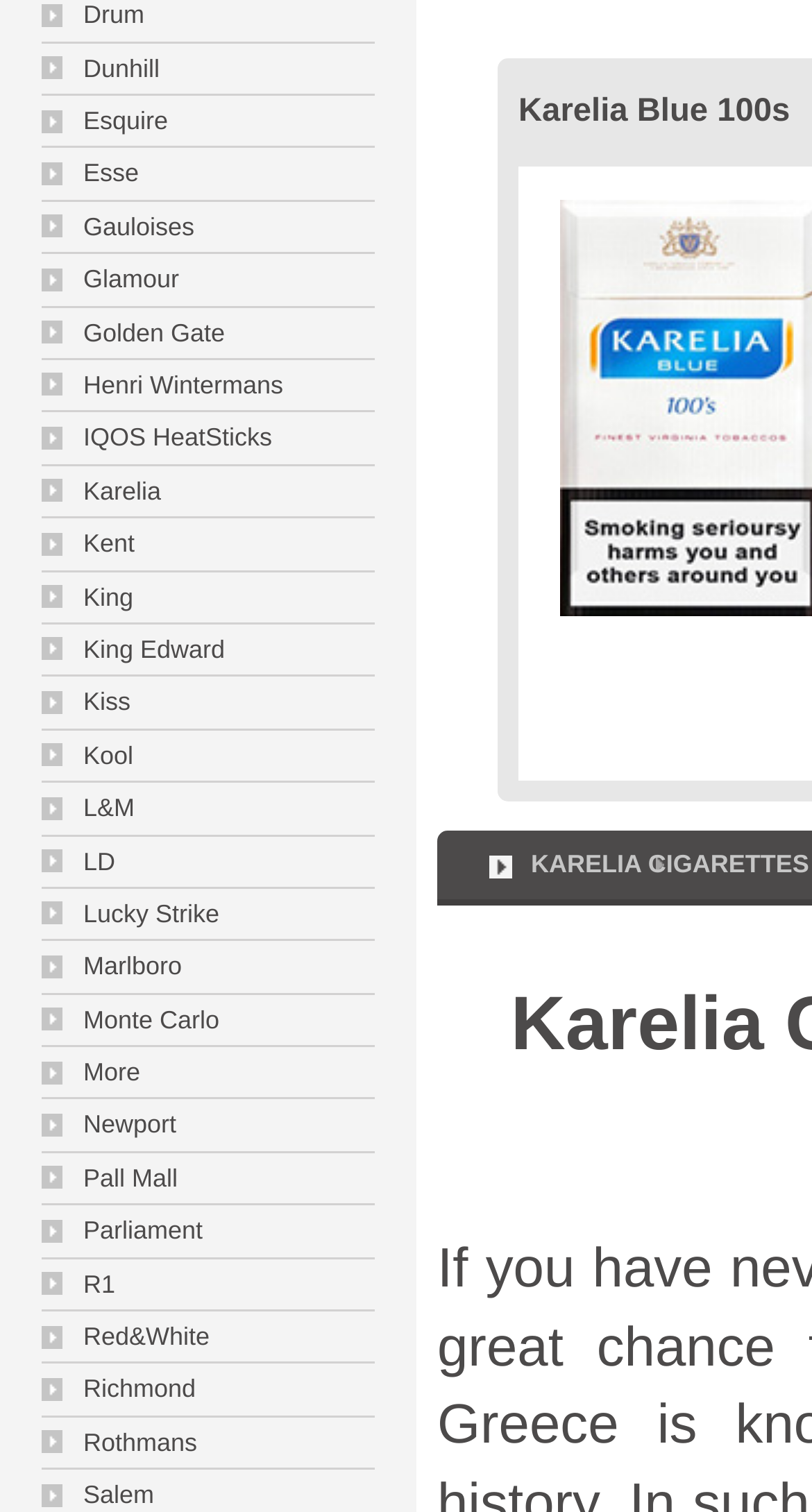Find and indicate the bounding box coordinates of the region you should select to follow the given instruction: "visit Kent".

[0.051, 0.35, 0.166, 0.369]